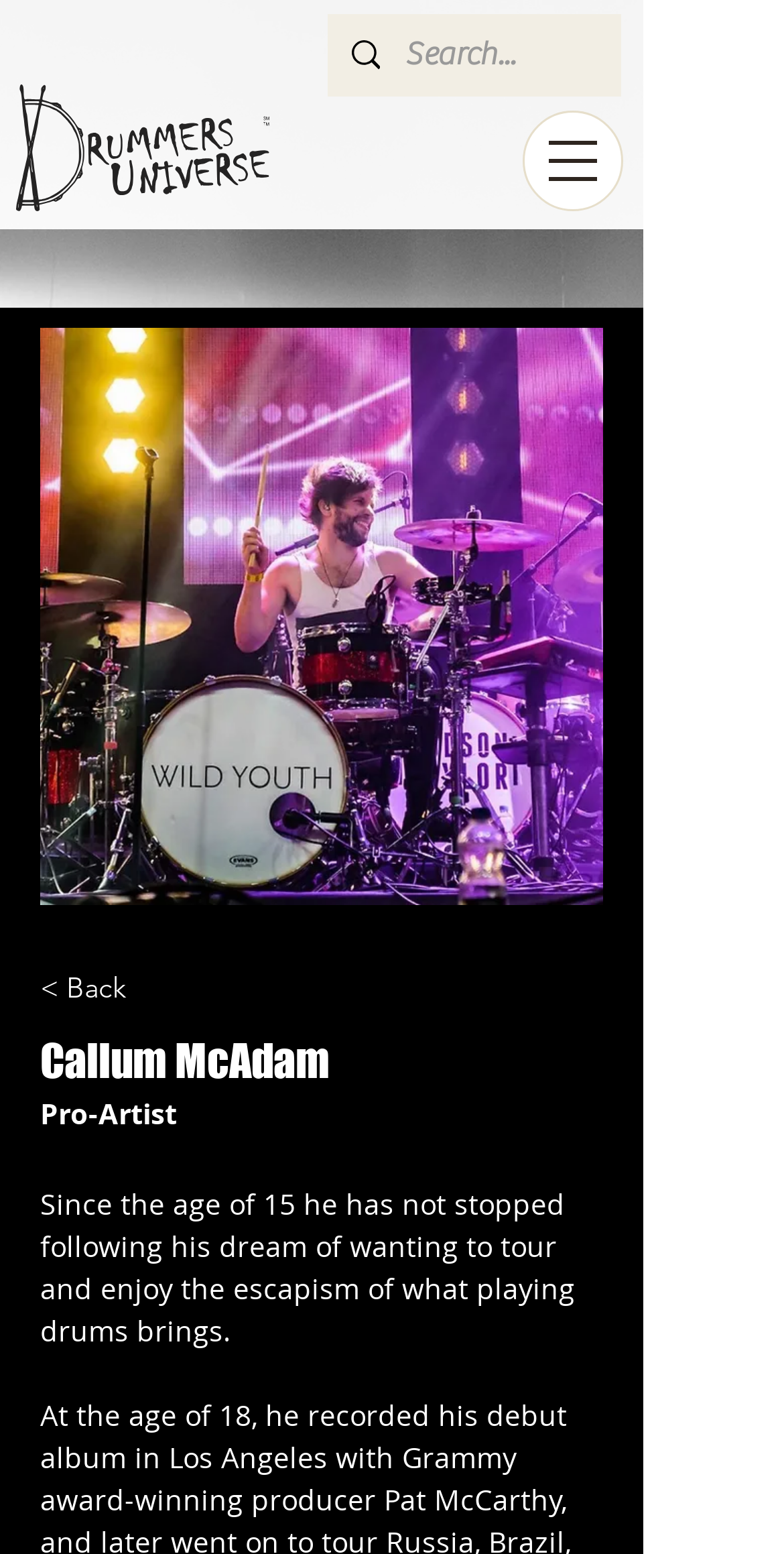Refer to the element description aria-label="Search..." name="q" placeholder="Search..." and identify the corresponding bounding box in the screenshot. Format the coordinates as (top-left x, top-left y, bottom-right x, bottom-right y) with values in the range of 0 to 1.

[0.516, 0.009, 0.695, 0.062]